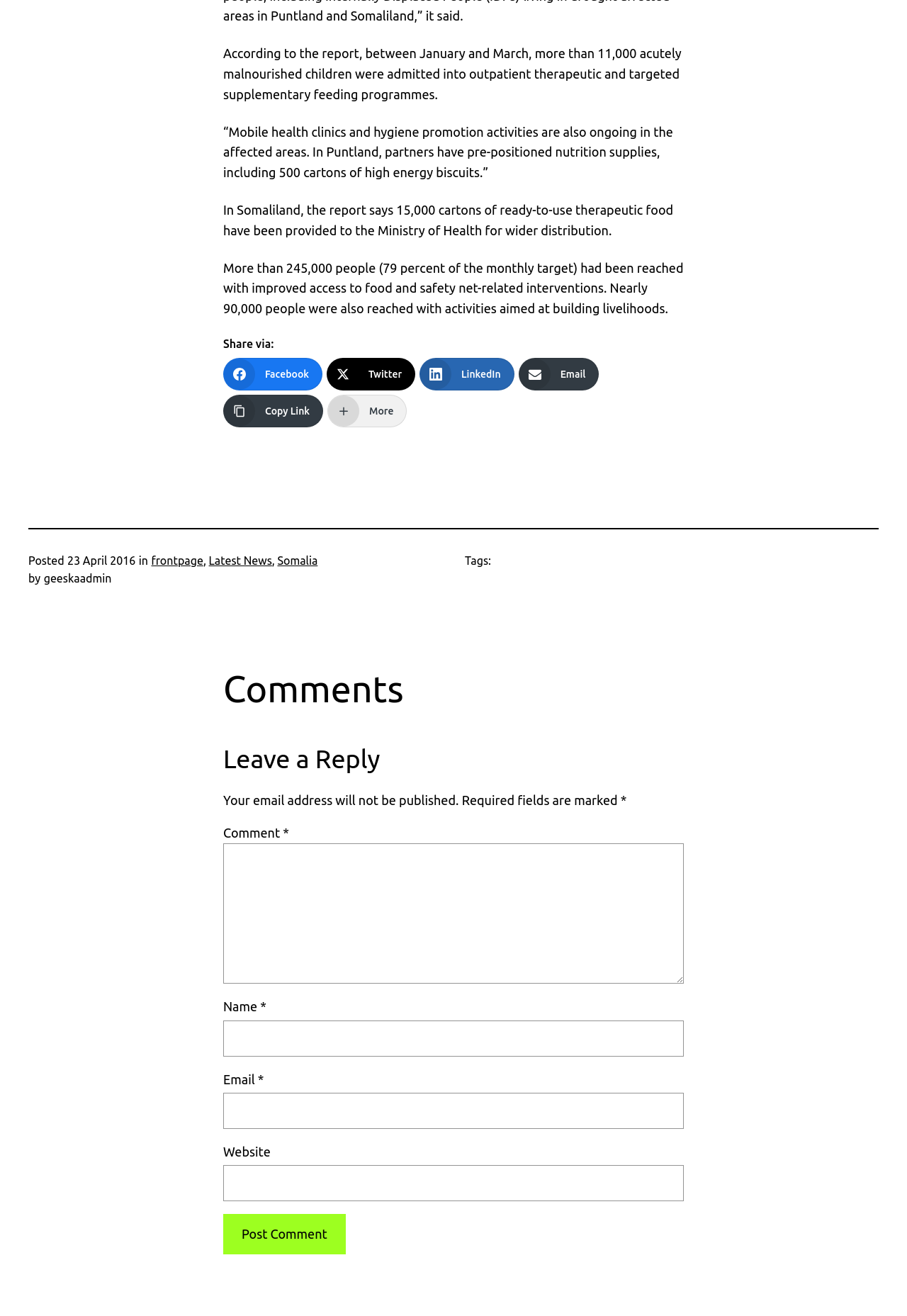What is the purpose of the 'Mobile health clinics'?
Could you answer the question in a detailed manner, providing as much information as possible?

The webpage mentions that 'Mobile health clinics and hygiene promotion activities are also ongoing in the affected areas', indicating that the purpose of the 'Mobile health clinics' is to conduct hygiene promotion activities.